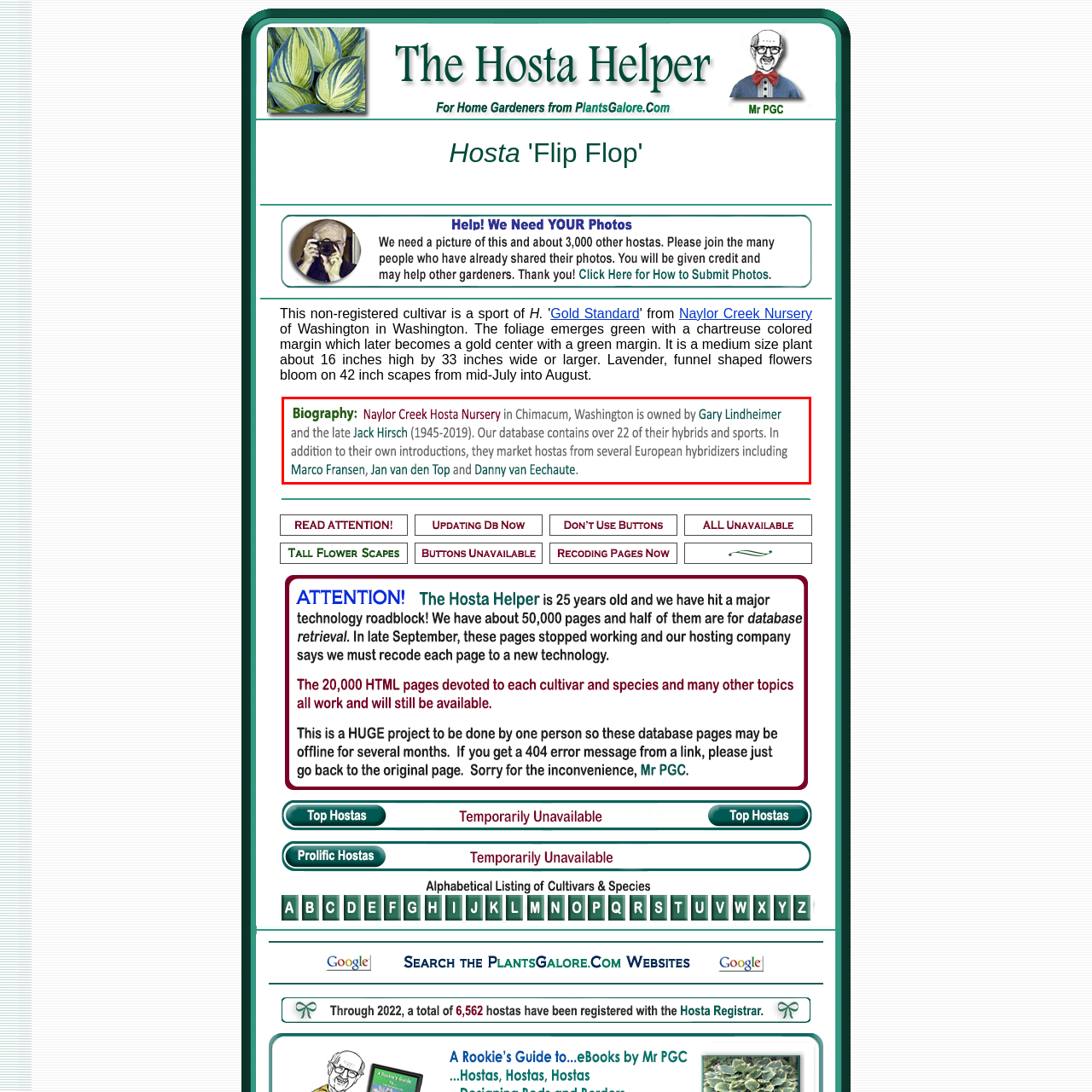Describe extensively the image content marked by the red bounding box.

The image showcases a vibrant Hosta plant known as 'Flip Flop,' a non-registered cultivar derived from H. 'Gold Standard.' This unique variety features foliage that initially emerges green with a chartreuse margin, eventually transforming into a striking gold center bordered by green. The plant's growth is robust, typically reaching about 16 inches in height and expanding to a width of 33 inches or more. It is adorned with lavender, funnel-shaped flowers that bloom on 42-inch scapes, making their appearance from mid-July to August. The plant is offered by Naylor Creek Hosta Nursery, located in Chimacum, Washington, and features a selection of over 22 hybrids and sports, showcasing the artistry of various hosta cultivators.